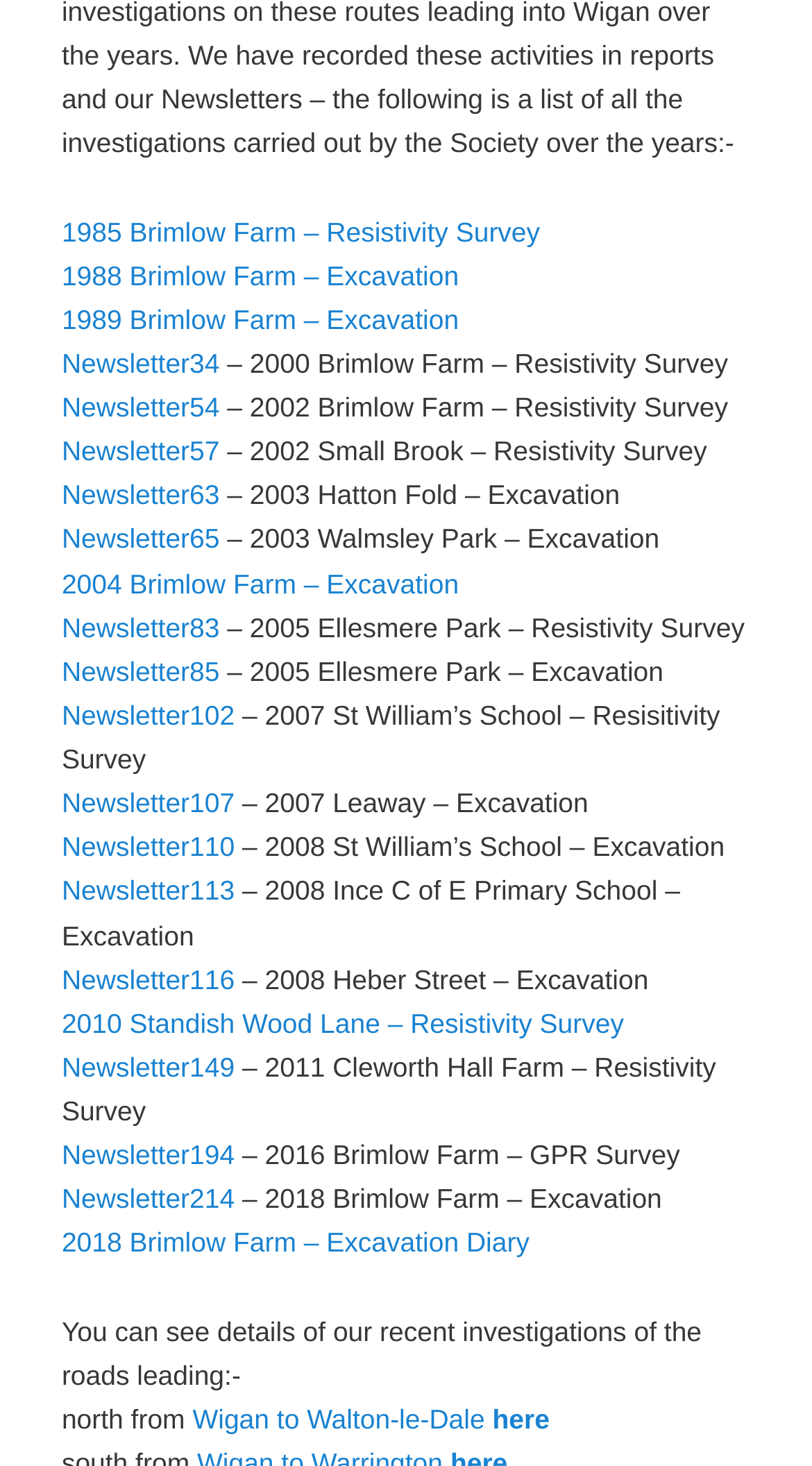Answer the question using only one word or a concise phrase: What is the name of the school mentioned on the webpage?

St William’s School